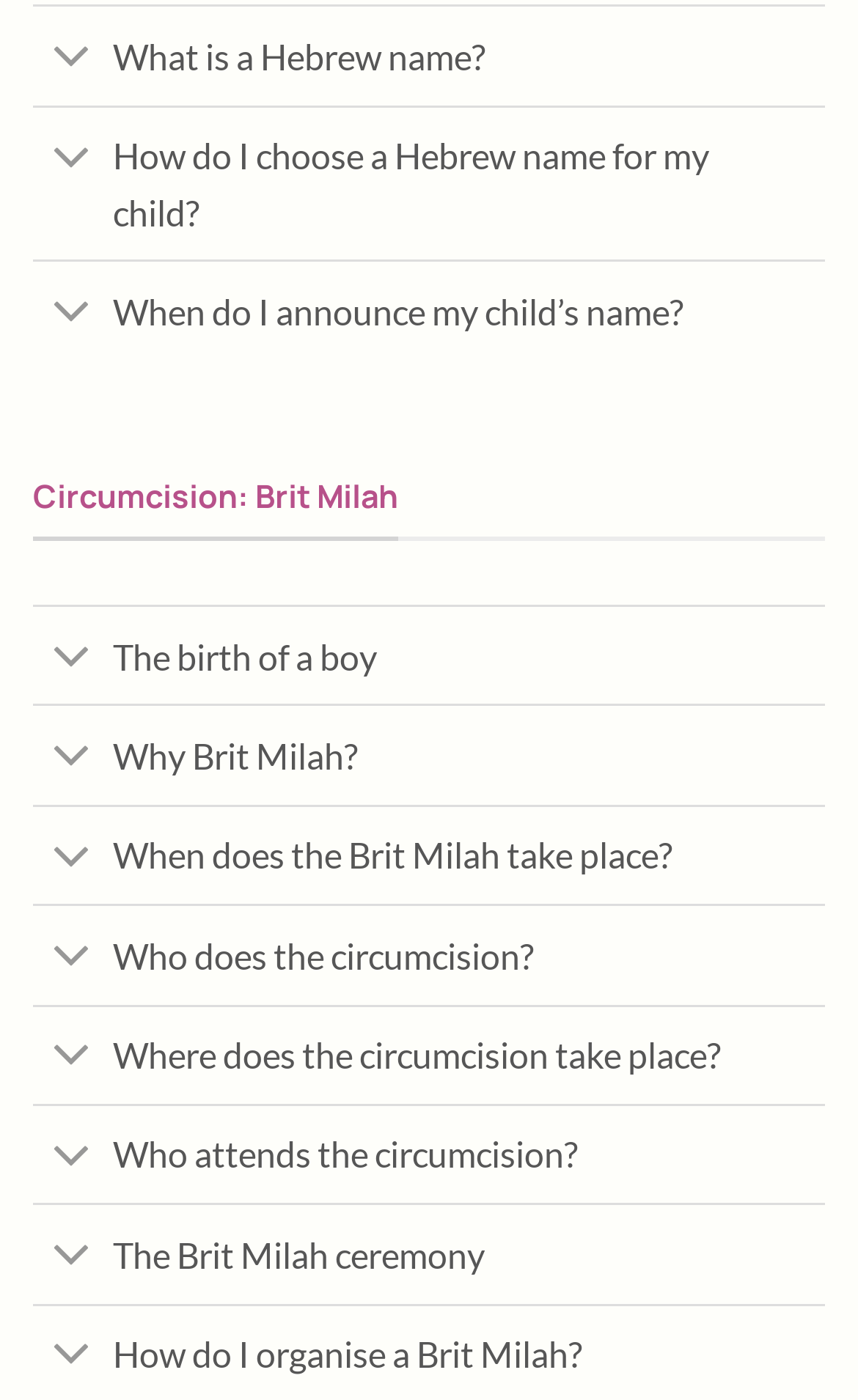Please answer the following query using a single word or phrase: 
How many buttons are on the webpage?

11